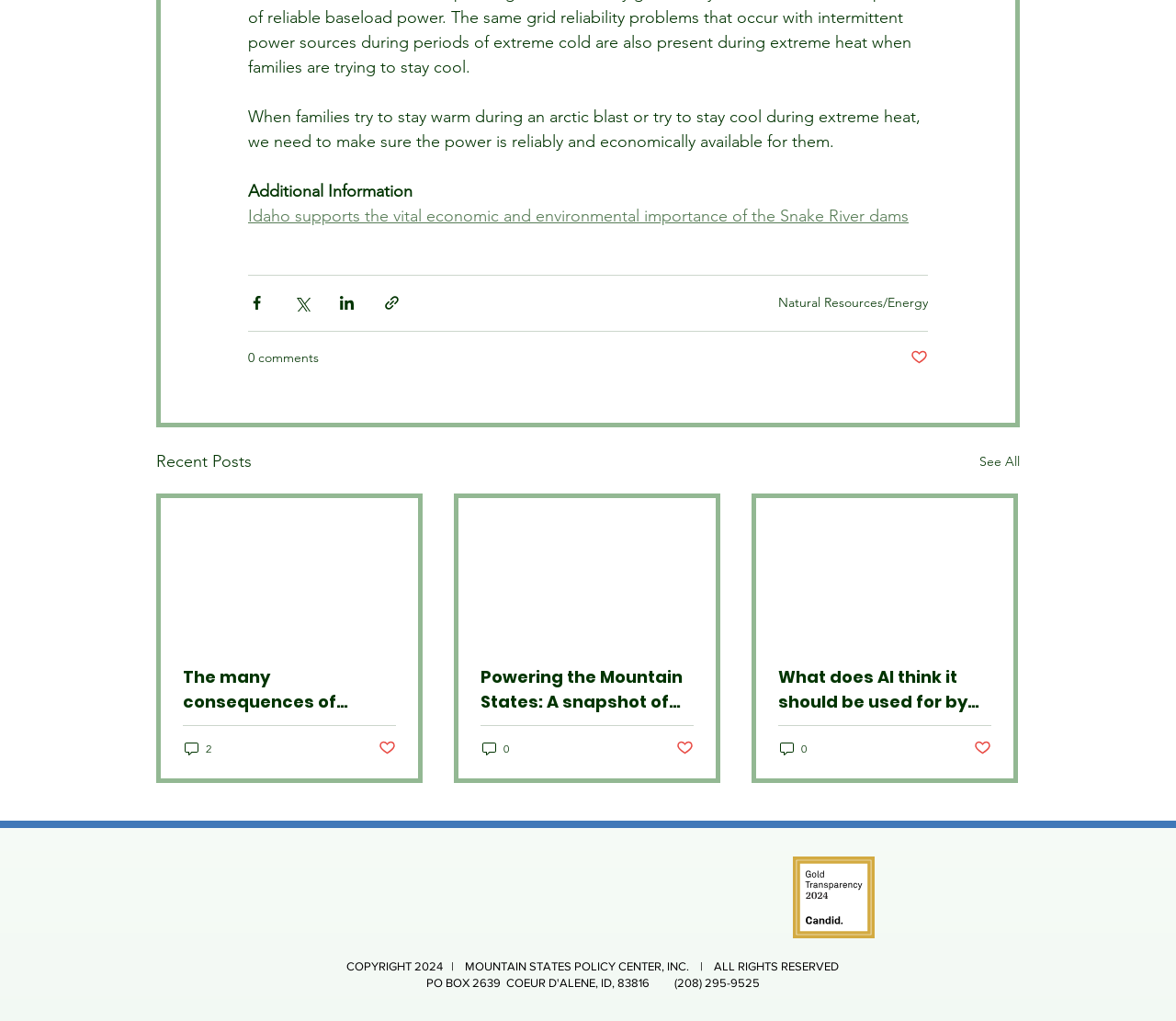Determine the bounding box coordinates for the area that should be clicked to carry out the following instruction: "Read the article about Snake River dams".

[0.211, 0.201, 0.773, 0.221]